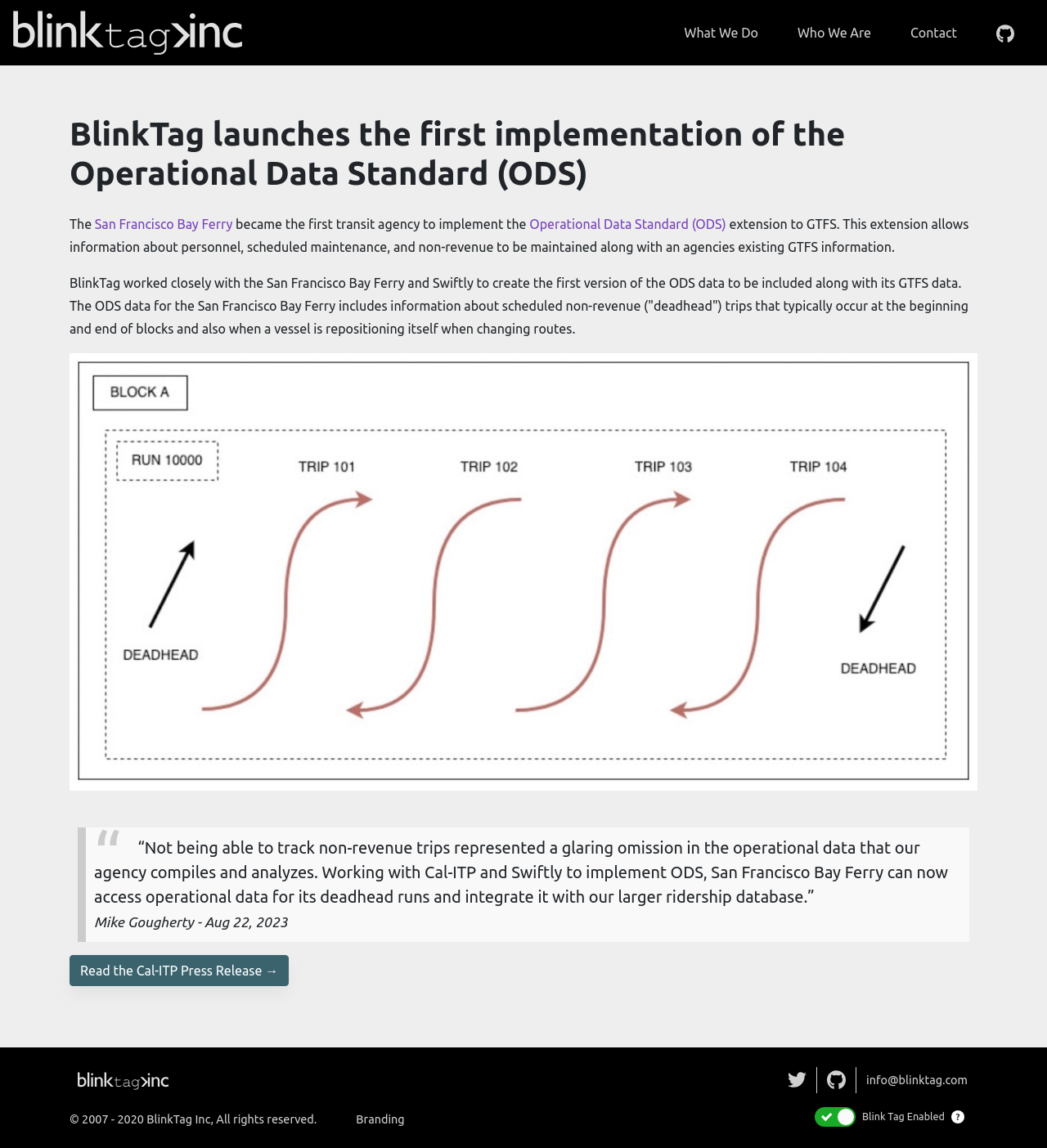Refer to the image and offer a detailed explanation in response to the question: What is the copyright year range?

The copyright year range can be found at the bottom of the webpage, where it says '© 2007 - 2020 BlinkTag Inc, All rights reserved'. This indicates that the copyright for the webpage is held by BlinkTag Inc and is valid from 2007 to 2020.